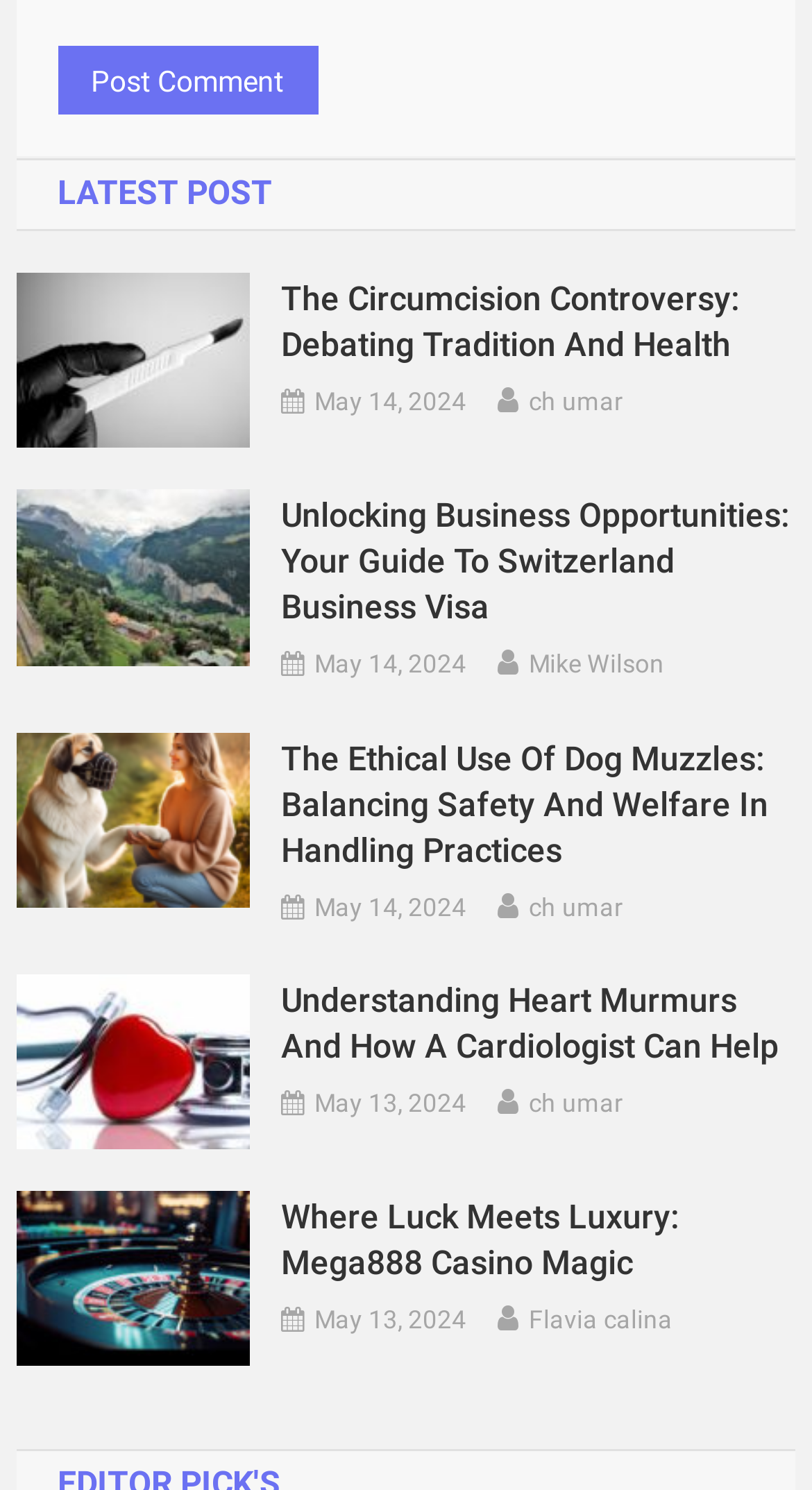Please examine the image and provide a detailed answer to the question: How many posts are displayed on this page?

I counted the number of headings with article titles, which are 'The Circumcision Controversy: Debating Tradition And Health', 'Unlocking Business Opportunities: Your Guide To Switzerland Business Visa', 'The Ethical Use Of Dog Muzzles: Balancing Safety And Welfare In Handling Practices', 'Understanding Heart Murmurs And How A Cardiologist Can Help', and 'Where Luck Meets Luxury: Mega888 Casino Magic'. There are 5 posts in total.